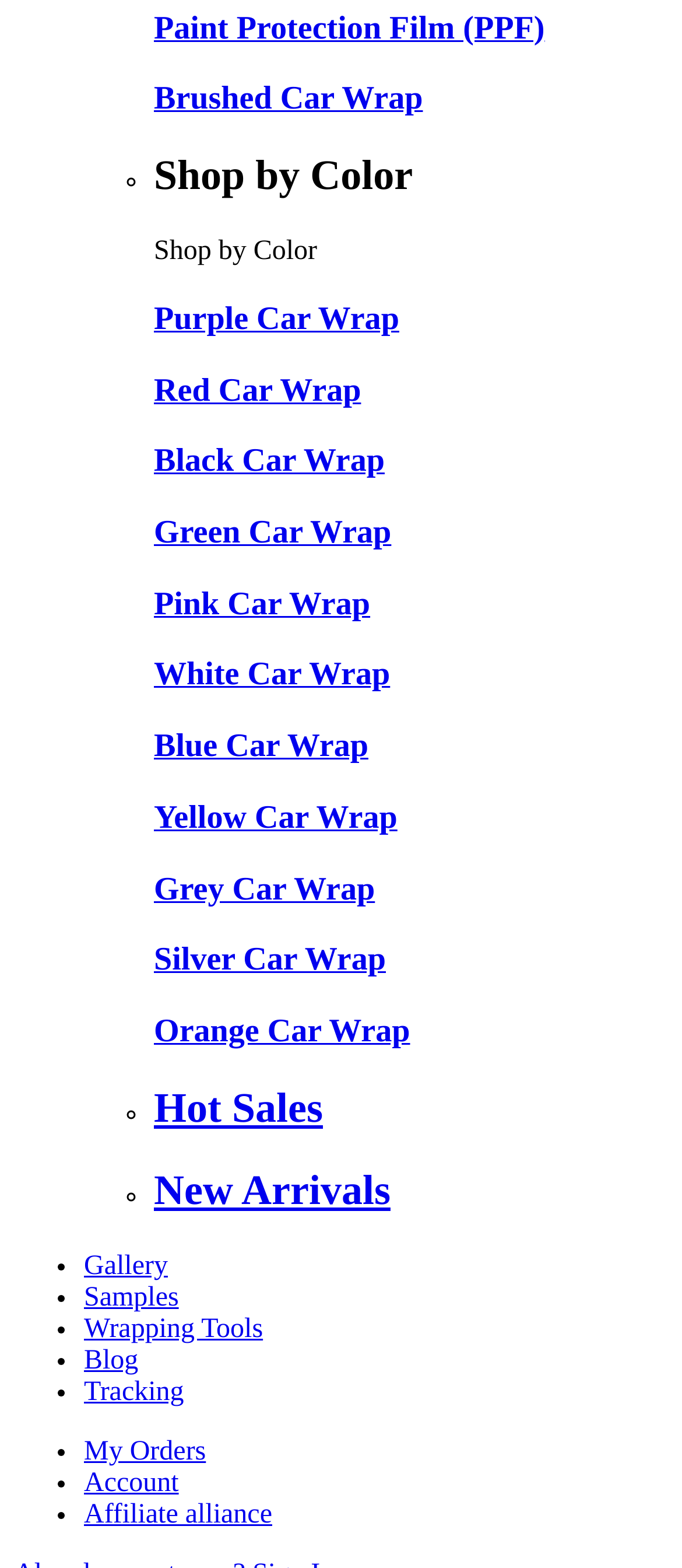Give a concise answer of one word or phrase to the question: 
What is the purpose of the 'Wrapping Tools' link?

To provide tools for wrapping